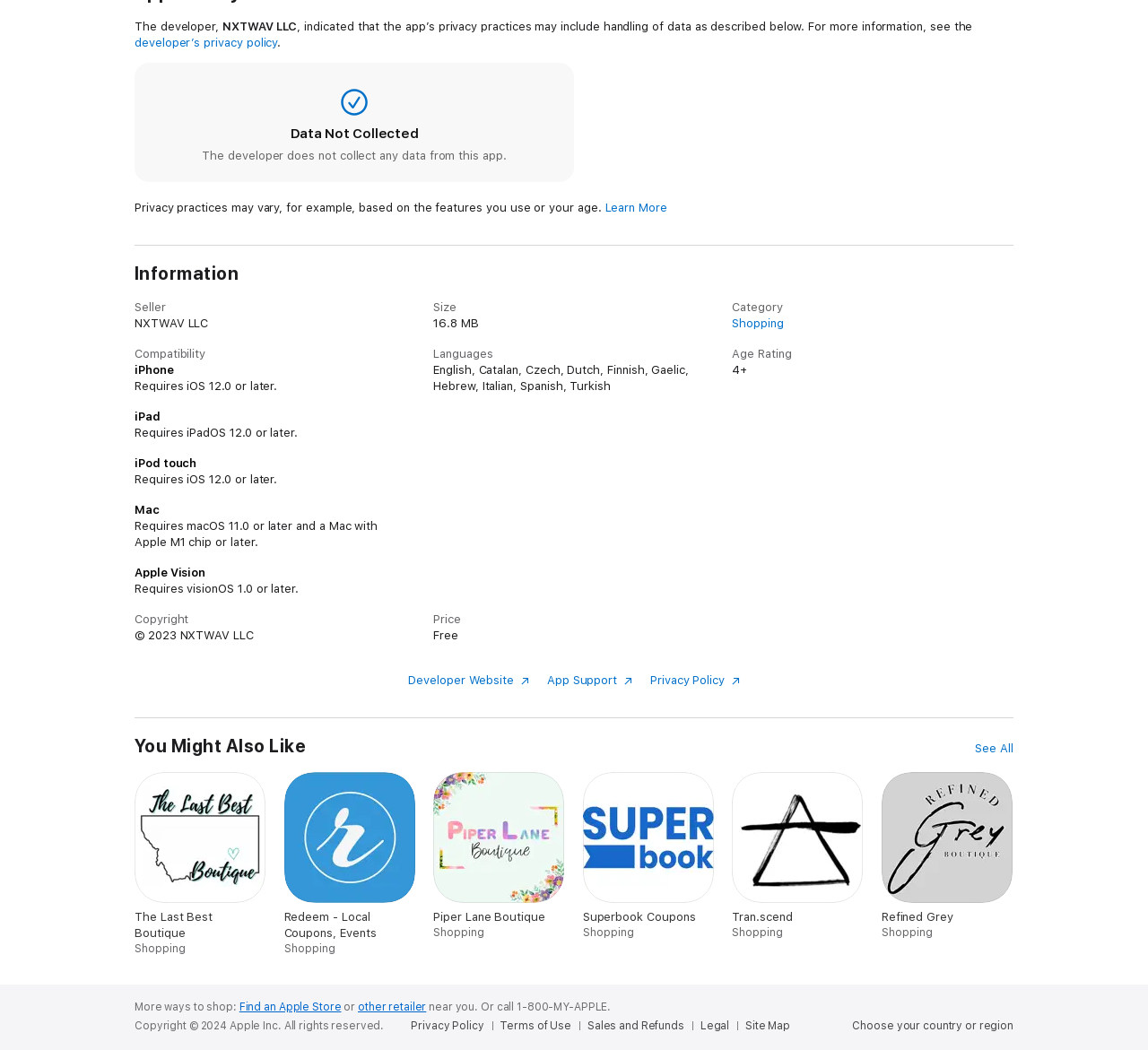Who developed the CouponBanker app?
Using the information from the image, provide a comprehensive answer to the question.

The webpage provides information about the app's developer, NXTWAV LLC, and its privacy practices, including a link to the developer's privacy policy.